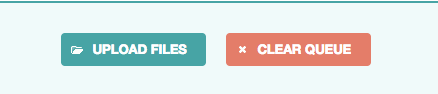Explain what is happening in the image with as much detail as possible.

The image depicts a user interface segment featuring two buttons: "UPLOAD FILES" and "CLEAR QUEUE." The "UPLOAD FILES" button, styled in a teal color, is intended for users to select and upload files, likely photos or images they wish to compress before posting. Adjacent to it, the "CLEAR QUEUE" button, characterized by its red hue, allows users to remove all previously uploaded images from the queue, enabling them to start fresh with new uploads. This functionality is particularly useful for users looking to manage their compressed image submissions efficiently. The overall design emphasizes a user-friendly experience, guiding the user through the process of uploading and managing their files seamlessly.